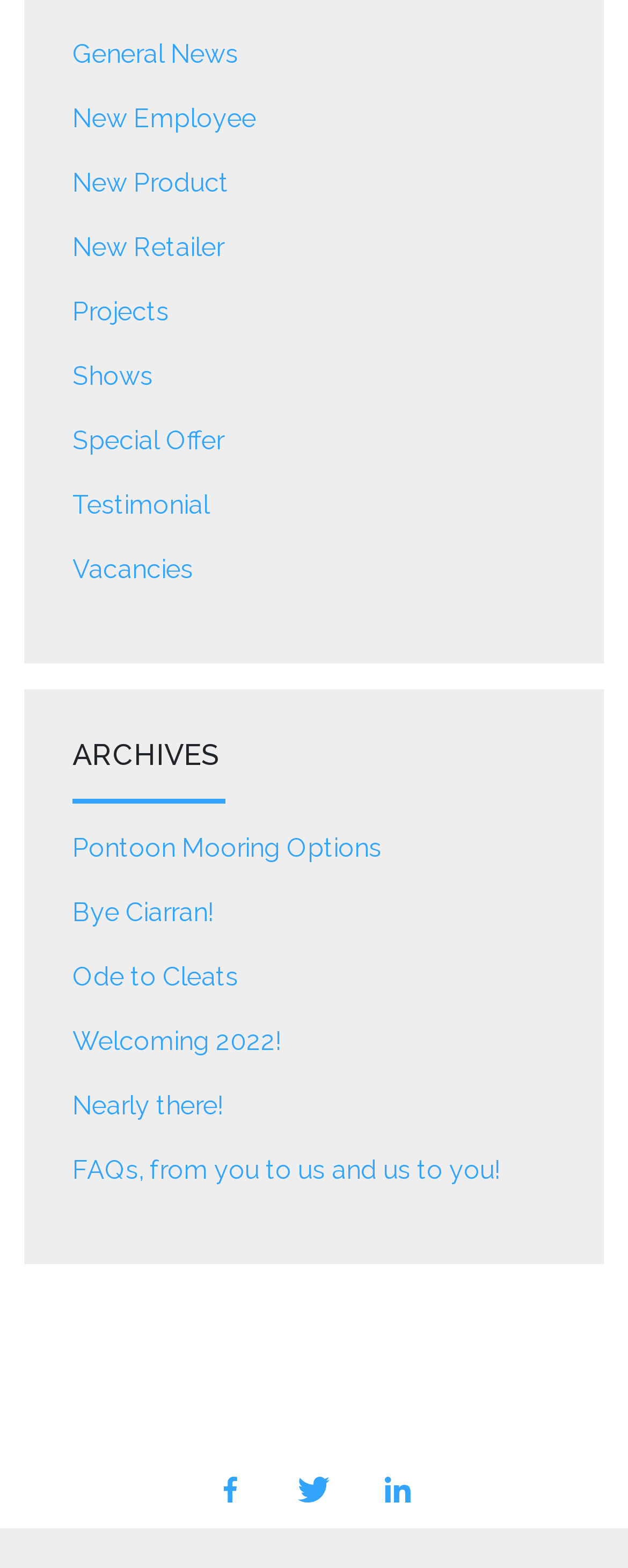Determine the bounding box coordinates of the clickable region to follow the instruction: "Check out Special Offer".

[0.115, 0.271, 0.356, 0.291]